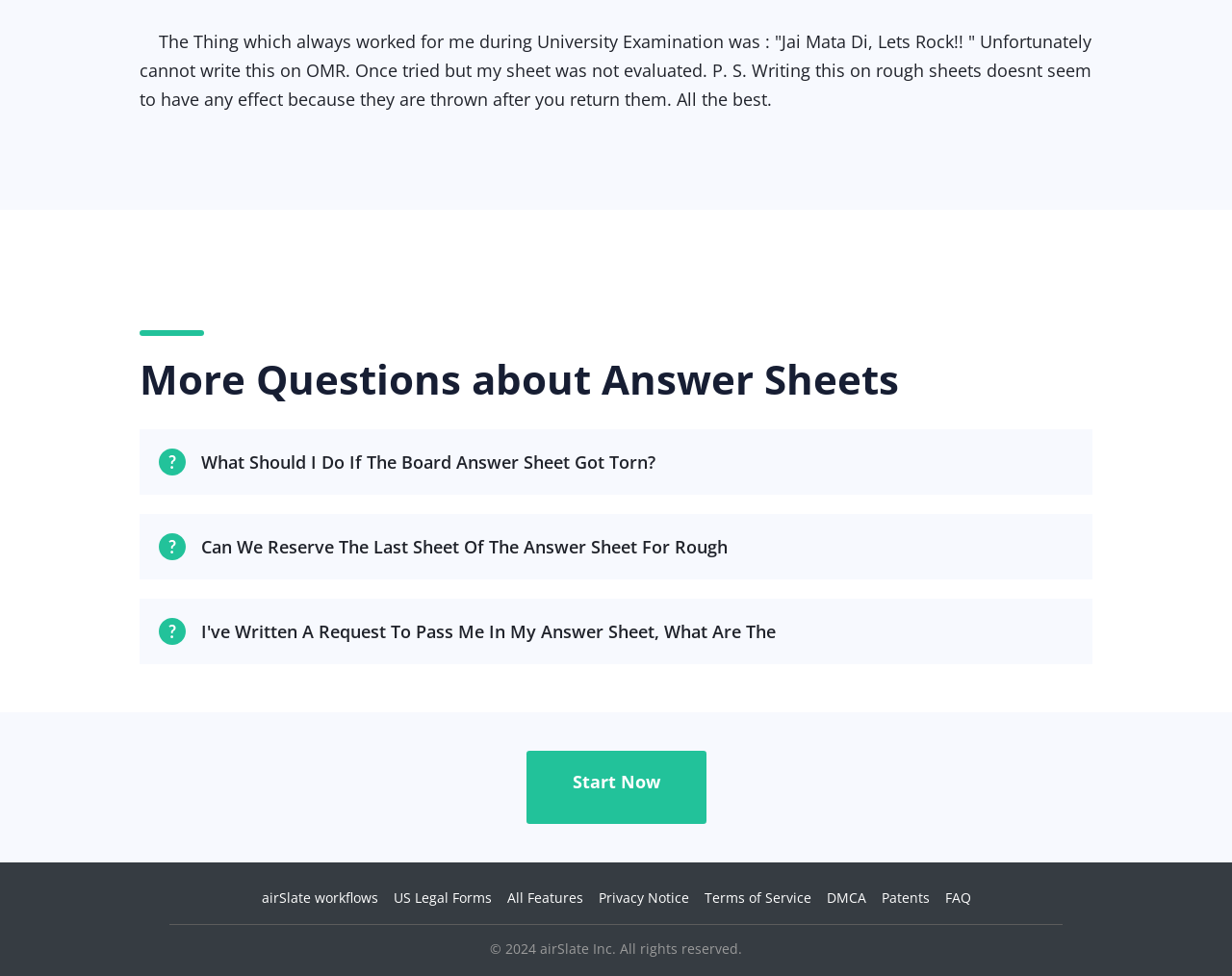Could you highlight the region that needs to be clicked to execute the instruction: "Click on 'FAQ'"?

[0.767, 0.91, 0.788, 0.929]